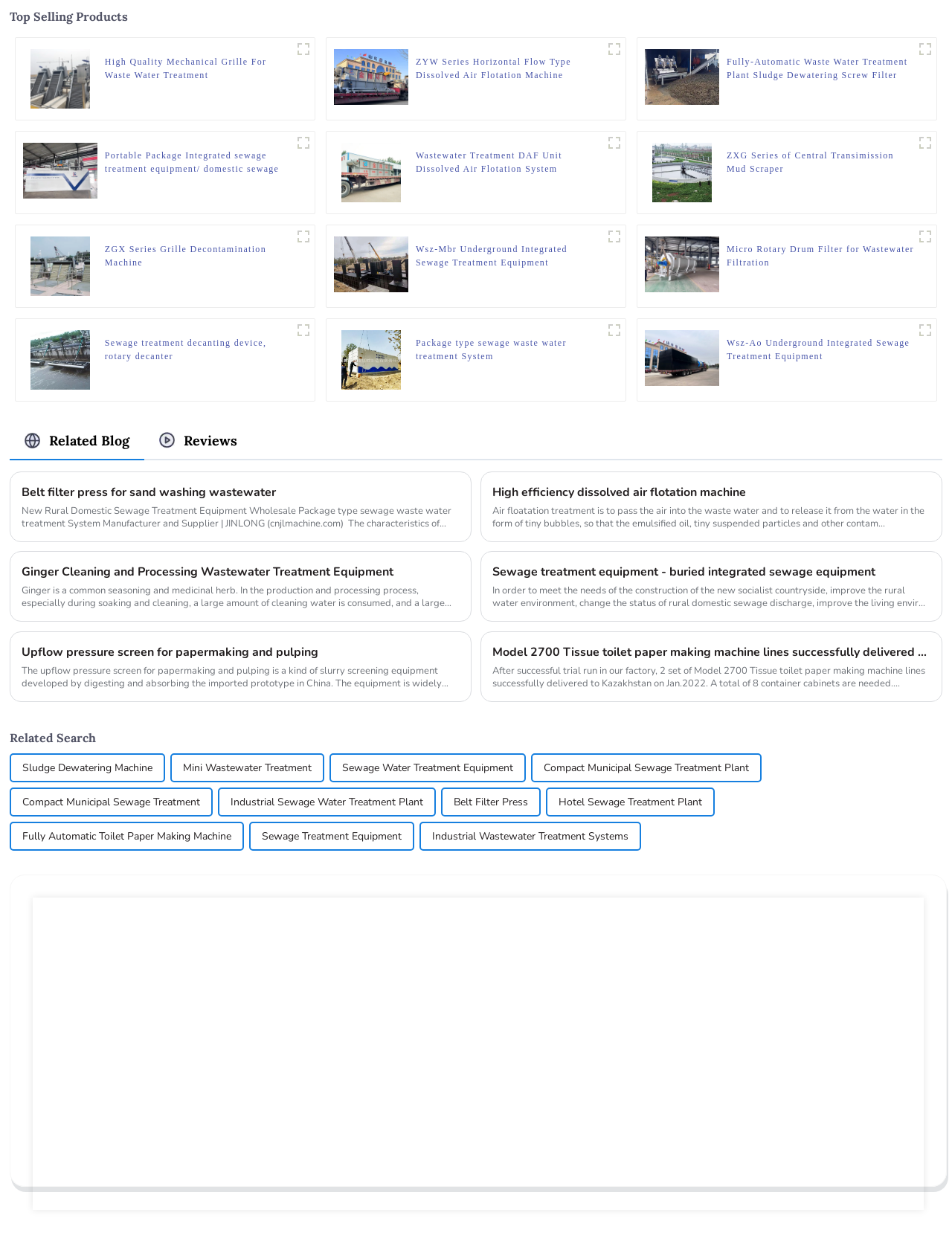Provide the bounding box coordinates for the UI element described in this sentence: "CONFLICT MGT & PEACEBUILDING". The coordinates should be four float values between 0 and 1, i.e., [left, top, right, bottom].

None